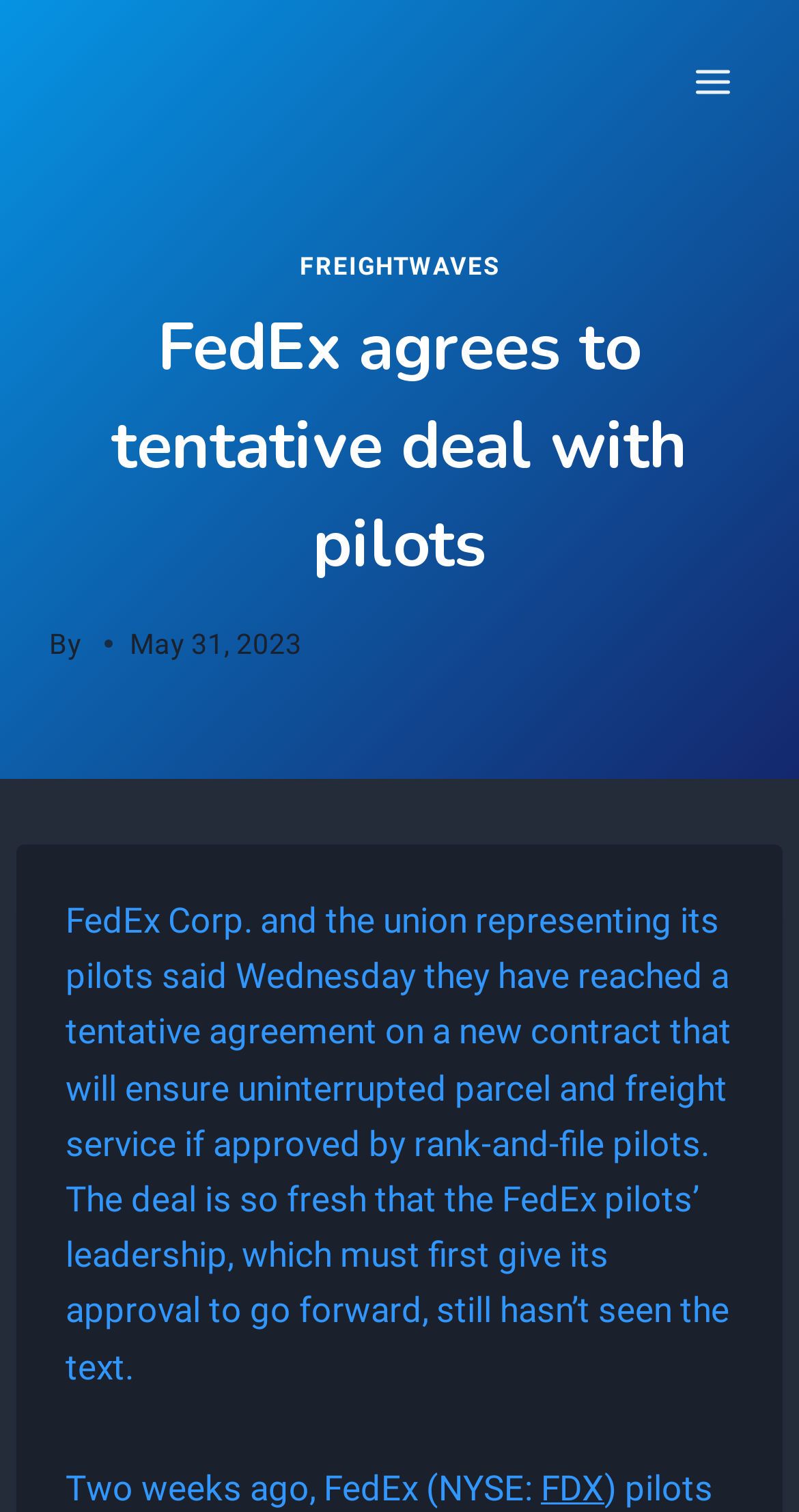Provide a brief response to the question below using a single word or phrase: 
What is the stock exchange symbol of FedEx?

FDX